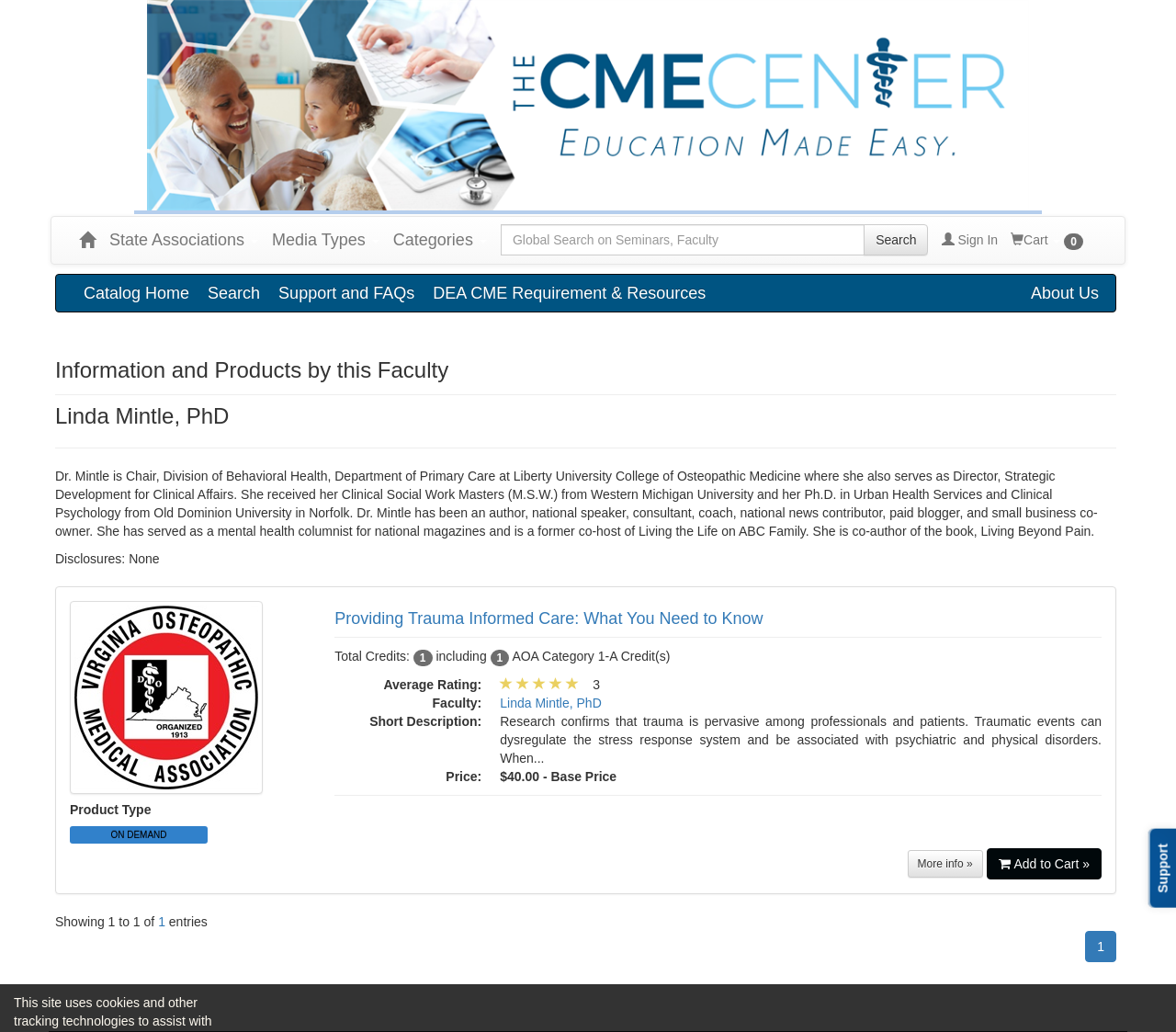Using the information in the image, give a comprehensive answer to the question: 
What is the total credit for the product?

The question asks for the total credit for the product, which can be found in the static text 'Total Credits:' with bounding box coordinates [0.285, 0.629, 0.348, 0.643], and the corresponding credit type is 'AOA Category 1-A Credit(s)' with bounding box coordinates [0.433, 0.629, 0.57, 0.643].